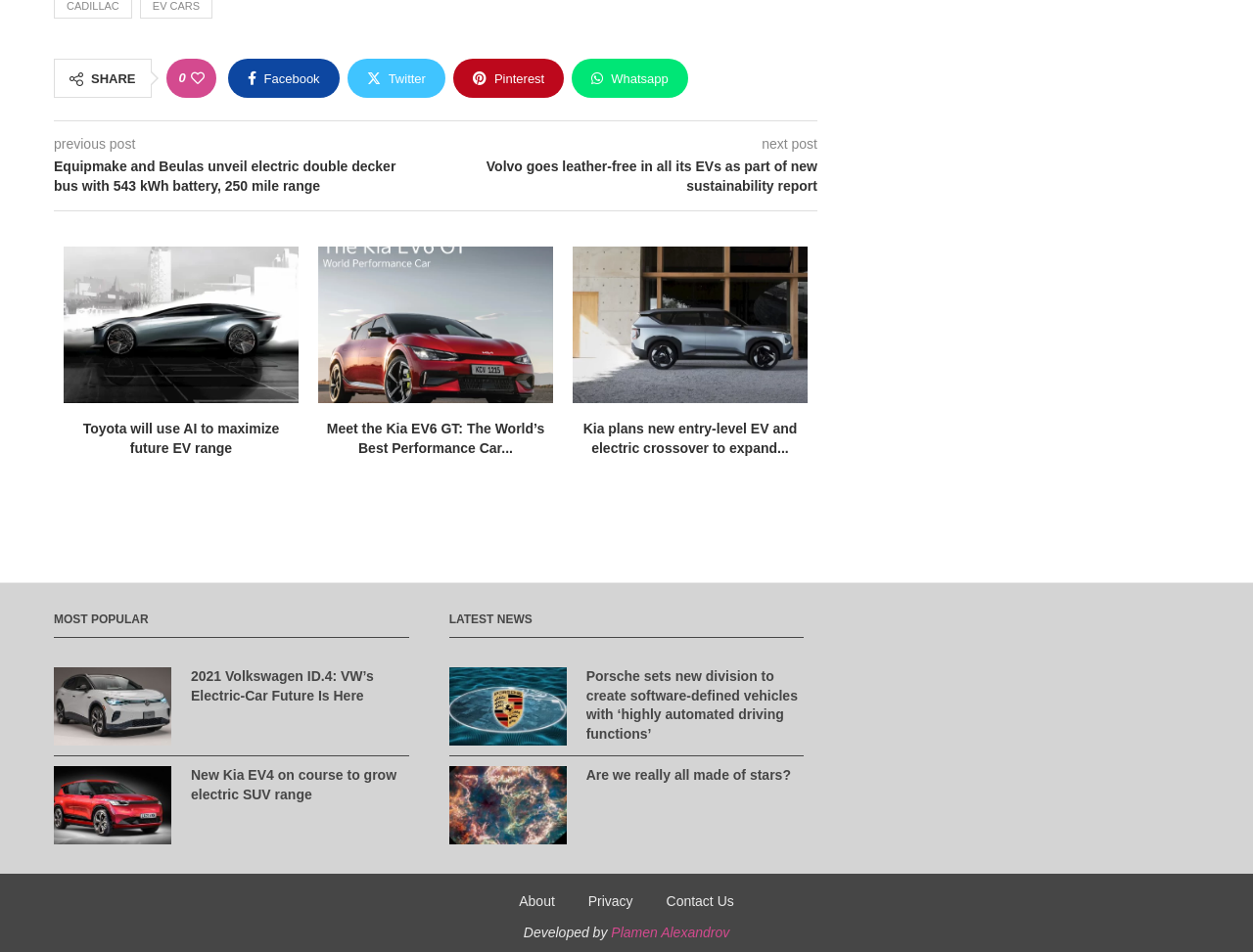Locate the bounding box coordinates of the clickable part needed for the task: "Go to FAQ".

None